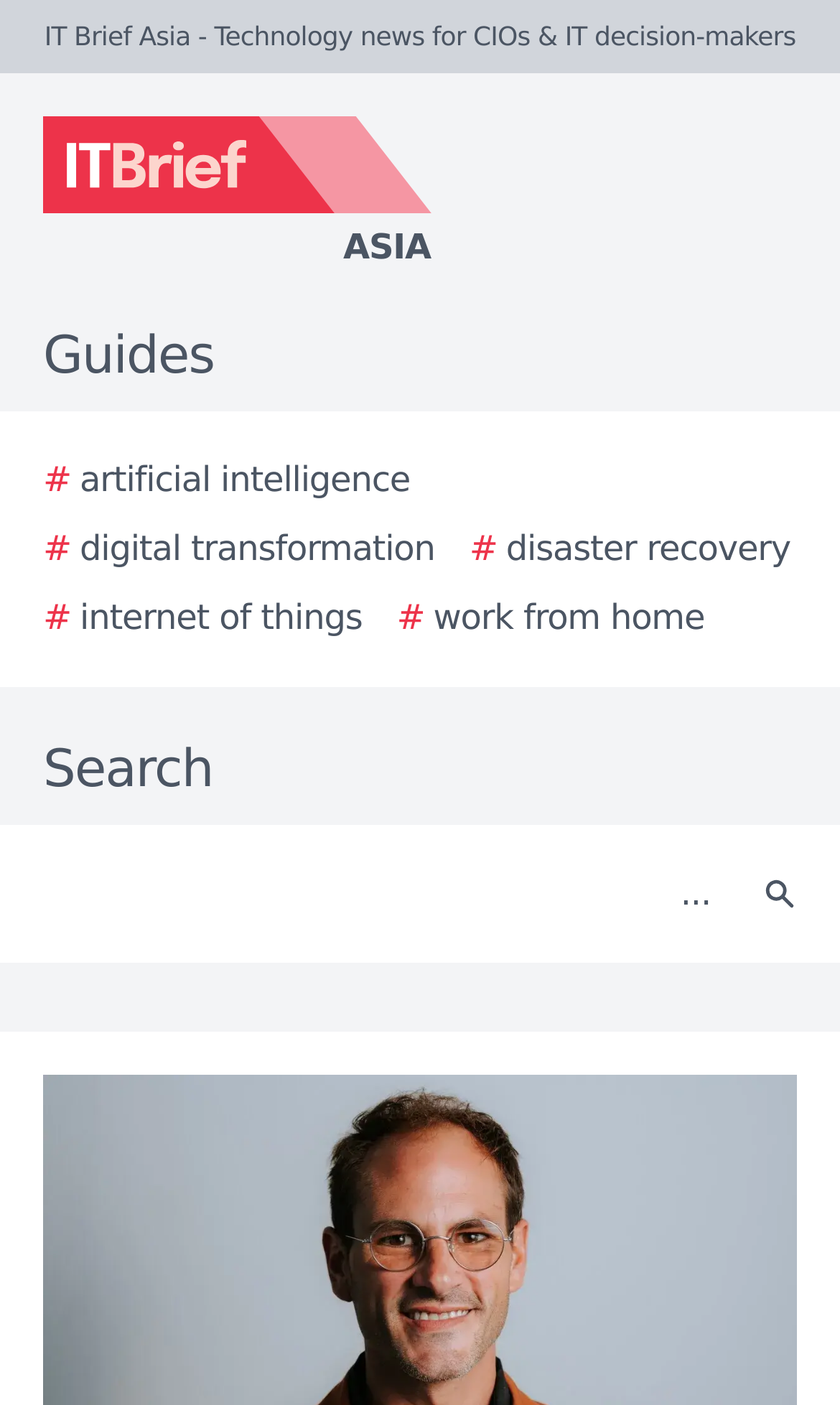Based on the image, please respond to the question with as much detail as possible:
What is the name of the technology news website?

I determined the answer by looking at the top-left corner of the webpage, where I found a logo and a text 'IT Brief Asia - Technology news for CIOs & IT decision-makers'. This suggests that the website is a technology news website called IT Brief Asia.